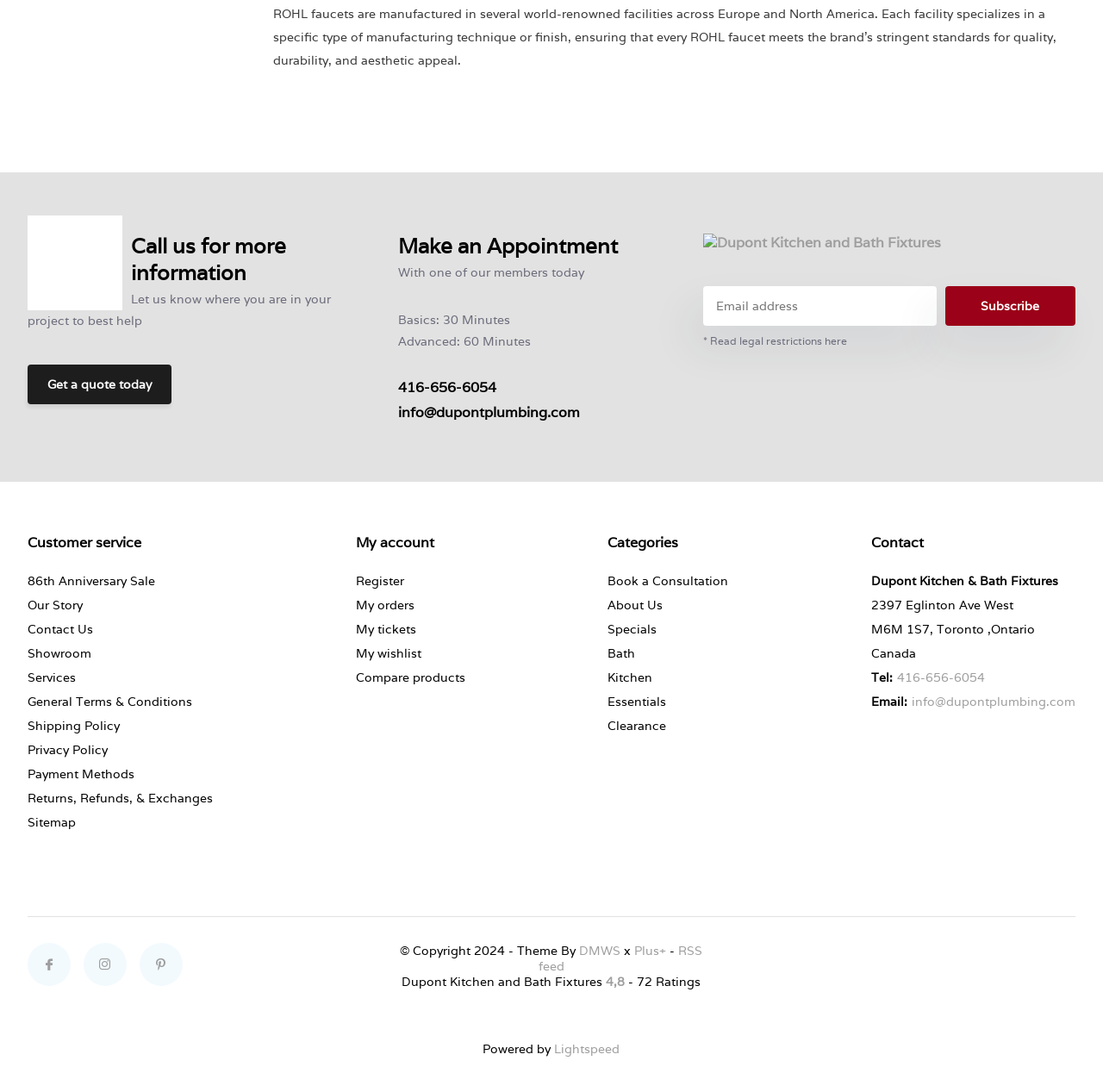Identify the bounding box of the HTML element described here: "* Read legal restrictions here". Provide the coordinates as four float numbers between 0 and 1: [left, top, right, bottom].

[0.637, 0.306, 0.975, 0.318]